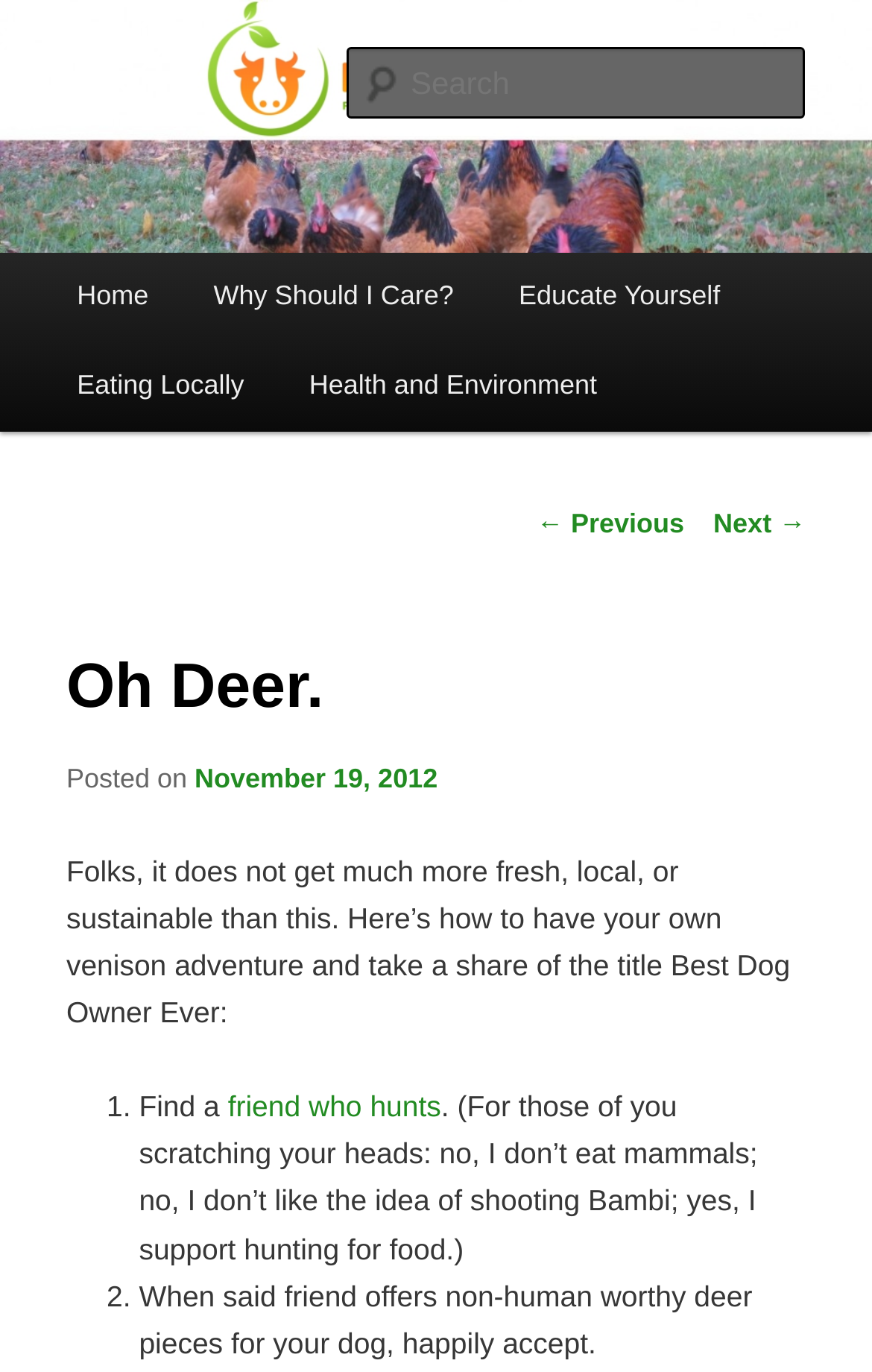Refer to the image and offer a detailed explanation in response to the question: What is the name of the website?

The name of the website can be found in the heading element with the text 'Haute Pasture' at the top of the webpage, which is also a link.